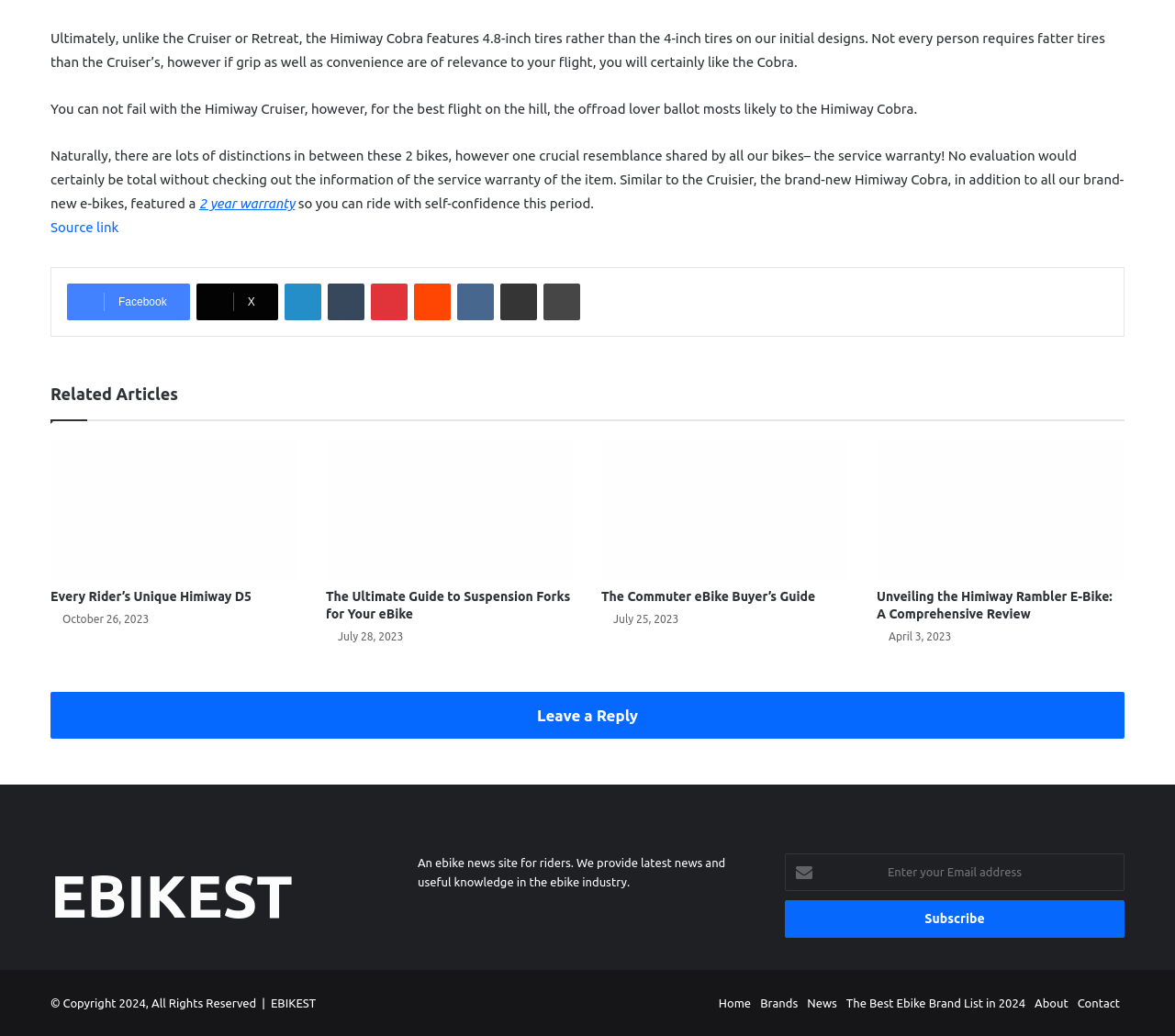Please identify the bounding box coordinates of the clickable area that will allow you to execute the instruction: "Visit the 'Home' page".

[0.612, 0.962, 0.639, 0.975]